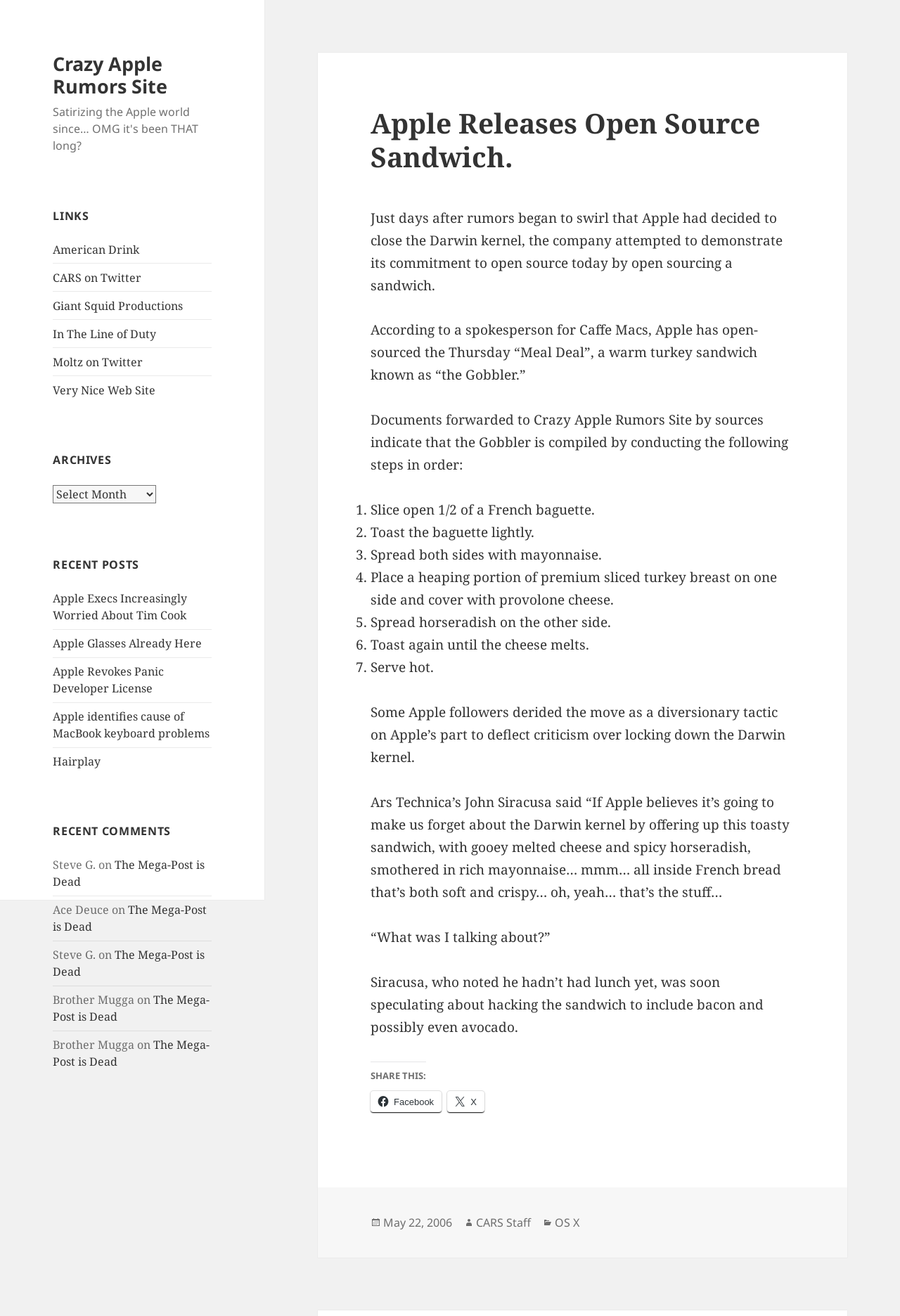Provide the bounding box coordinates of the HTML element described by the text: "OS X". The coordinates should be in the format [left, top, right, bottom] with values between 0 and 1.

[0.616, 0.923, 0.644, 0.935]